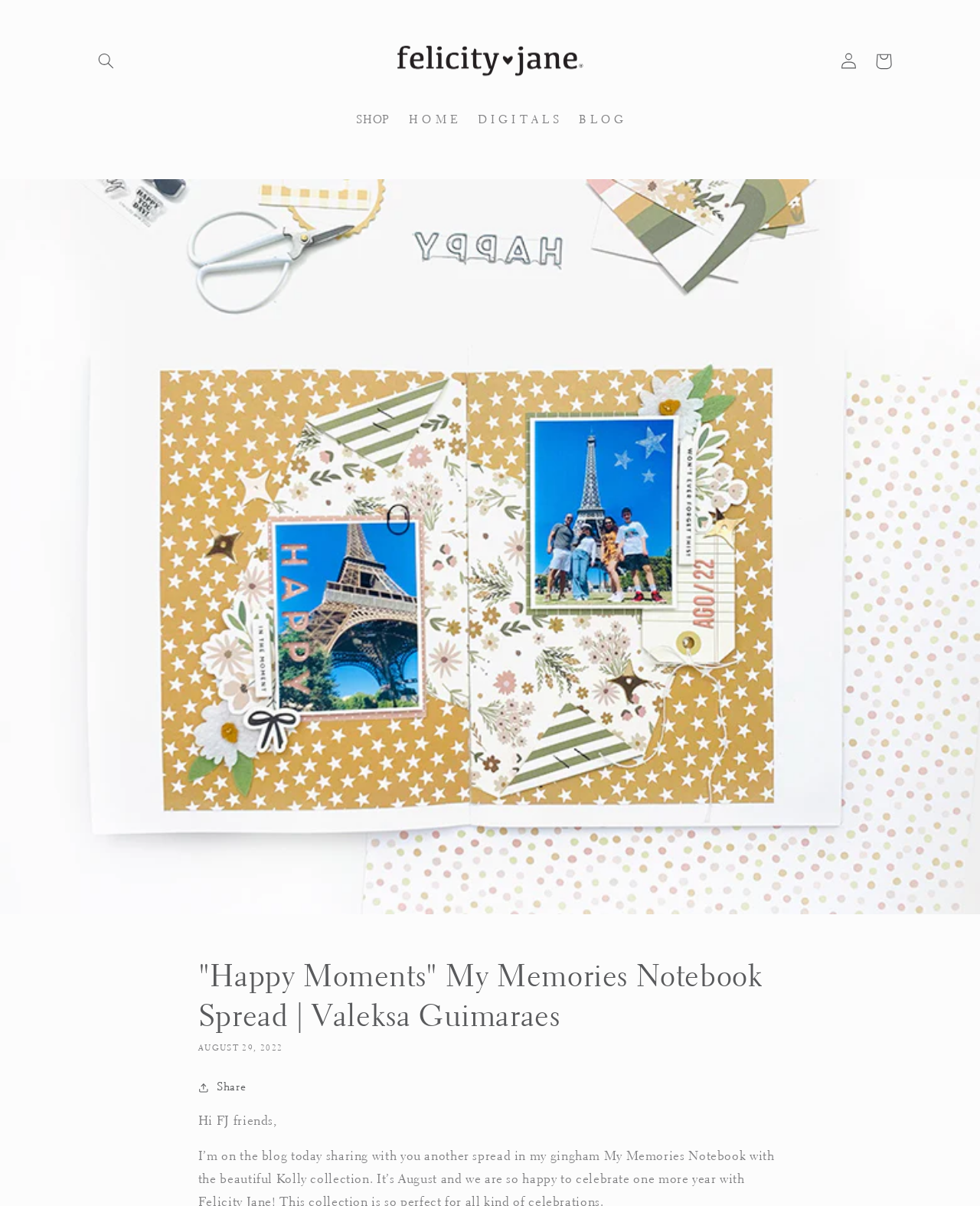Respond to the question below with a single word or phrase:
What is the purpose of the button?

Share